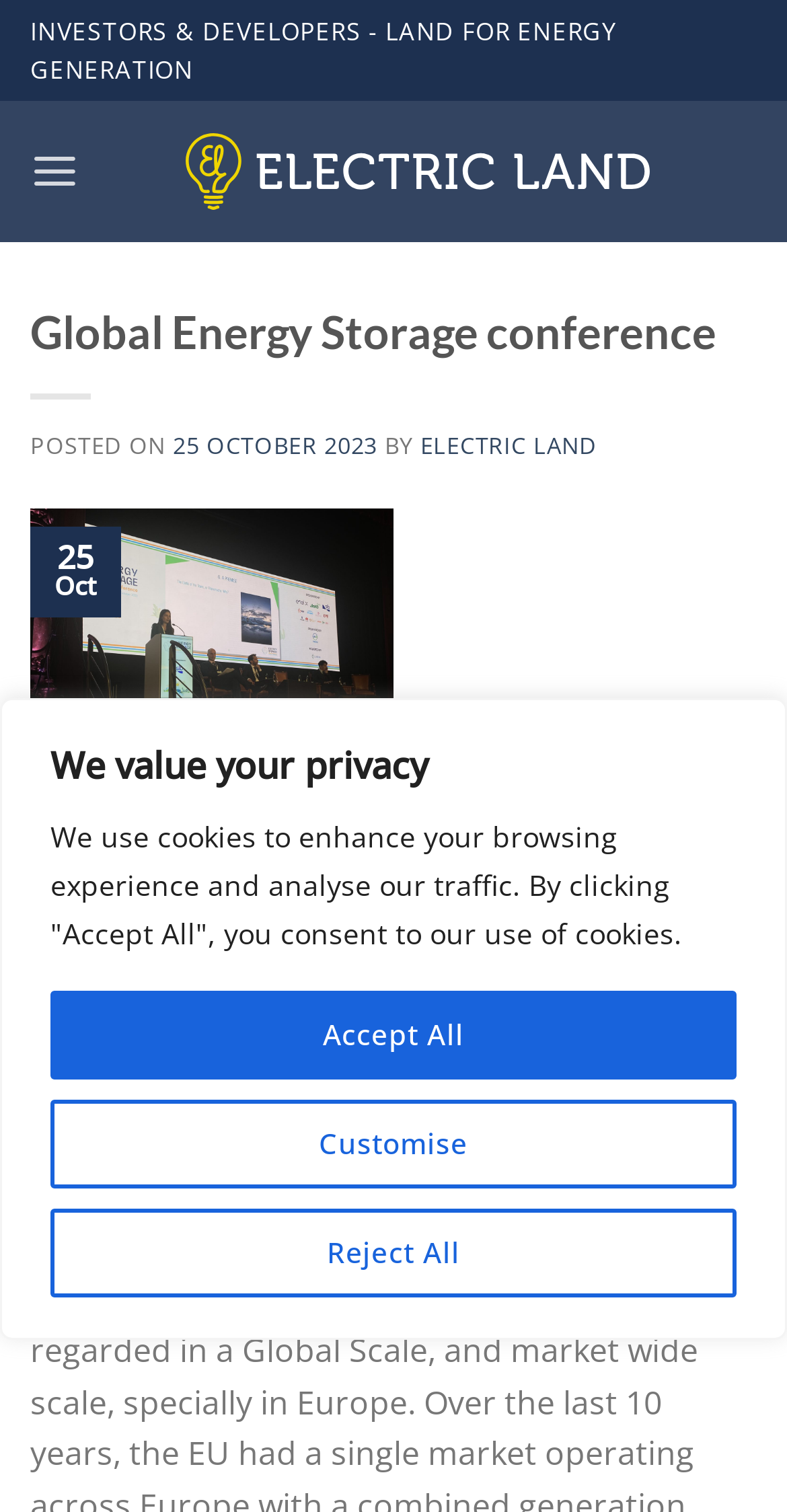Where was the conference held?
Give a thorough and detailed response to the question.

The location of the conference can be determined by reading the text 'The Global Energy Storage conference held in Belgium two weeks ago...' which is located in the main content area of the webpage, indicating that the conference was held in Belgium.